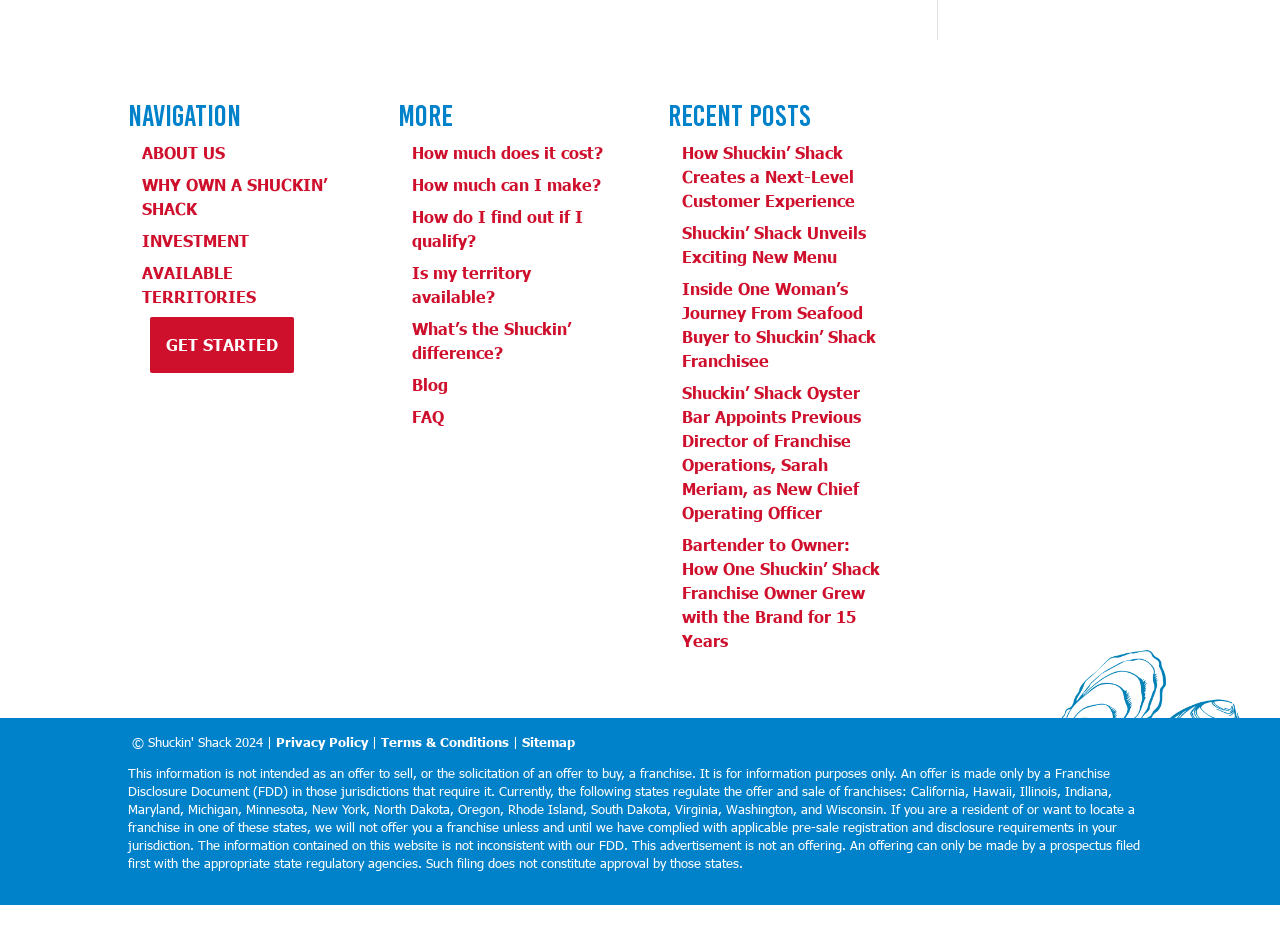Locate the bounding box coordinates of the area to click to fulfill this instruction: "Learn more about investment". The bounding box should be presented as four float numbers between 0 and 1, in the order [left, top, right, bottom].

[0.111, 0.246, 0.195, 0.267]